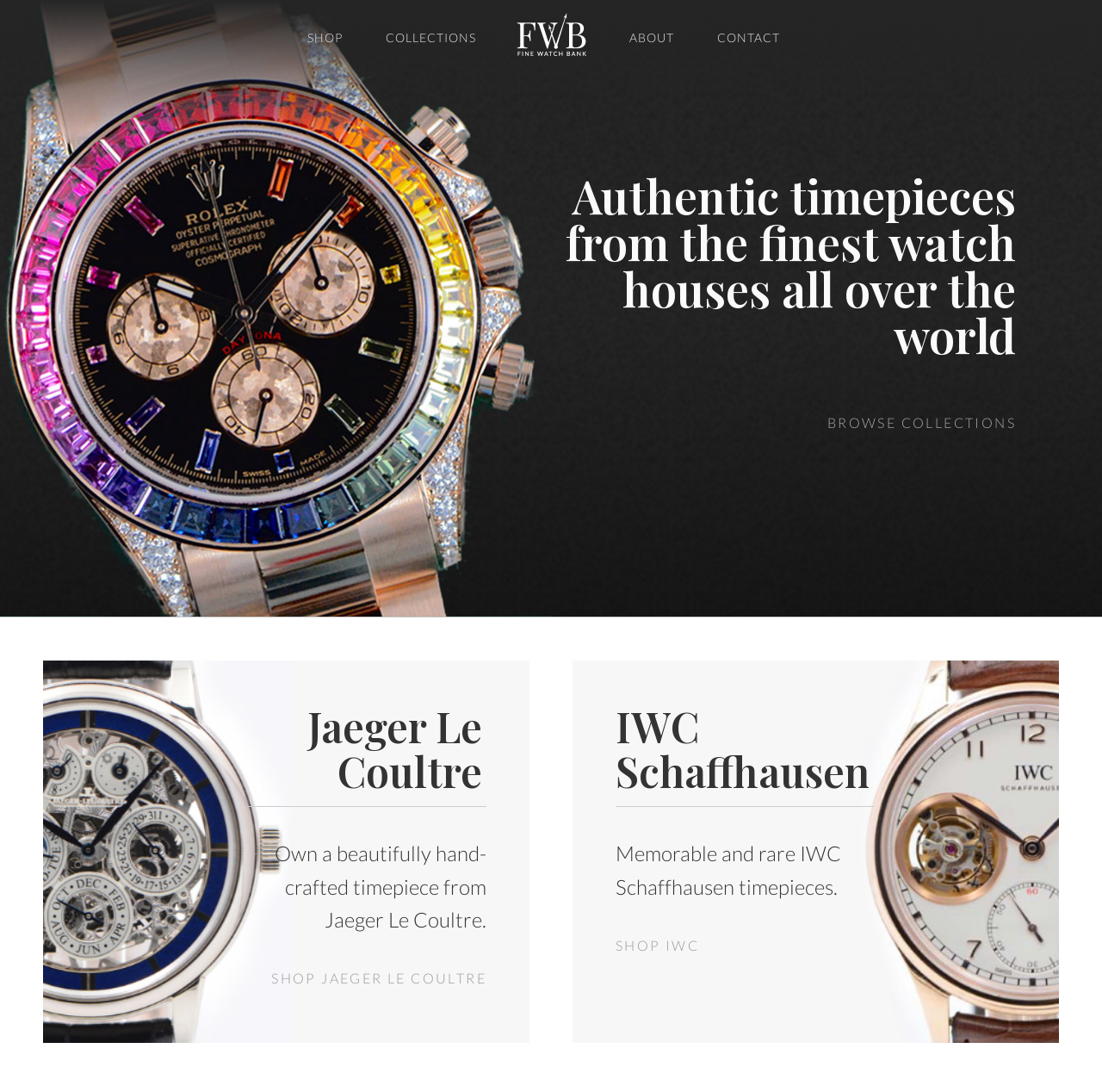Answer the question using only one word or a concise phrase: How many watch brands are featured on the main page?

2